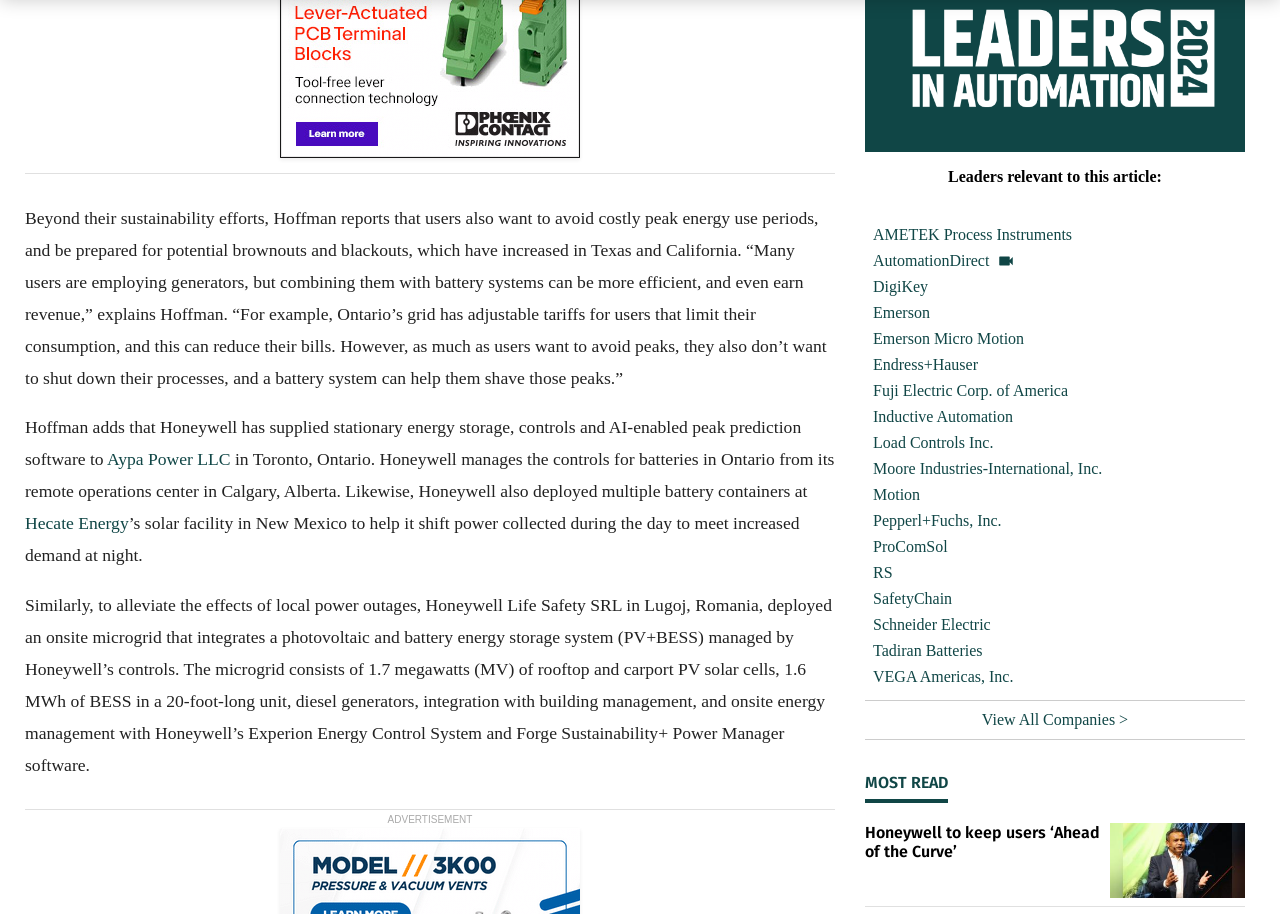Please specify the bounding box coordinates of the region to click in order to perform the following instruction: "Explore the 'MOST READ' section".

[0.668, 0.837, 0.98, 0.89]